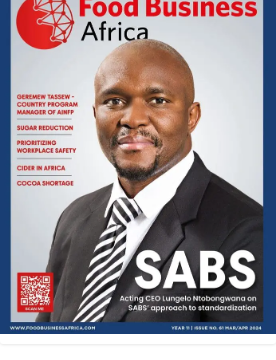What is the purpose of the QR code on the magazine cover?
Answer the question with a detailed and thorough explanation.

The QR code on the magazine cover is presented for readers' engagement, implying that it provides a way for readers to interact with the magazine or access additional content related to the featured topics.